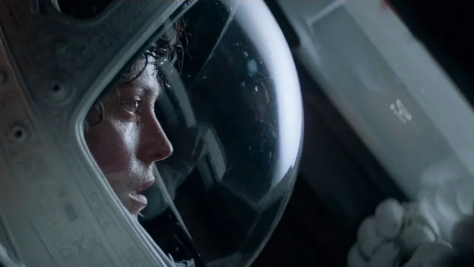Offer a detailed narrative of the image.

The image portrays a close-up of a female astronaut inside a spacecraft, framed dramatically to emphasize her emotional intensity and concentration. Her face is partially illuminated, showcasing a look of determination as she gazes intently in front of her, likely contemplating the challenges ahead. The reflective visor of her helmet creates a striking contrast, capturing ambient light and offering a glimpse into the high-tech environment of the spacecraft. This scene captures a moment of suspense and resilience, reminiscent of classic science fiction themes, as it explores the psychological strain and isolation faced by astronauts in deep space missions. The context aligns with the ongoing exploration of personal narratives within the sci-fi genre, highlighting emotional depth amid the vastness of space.